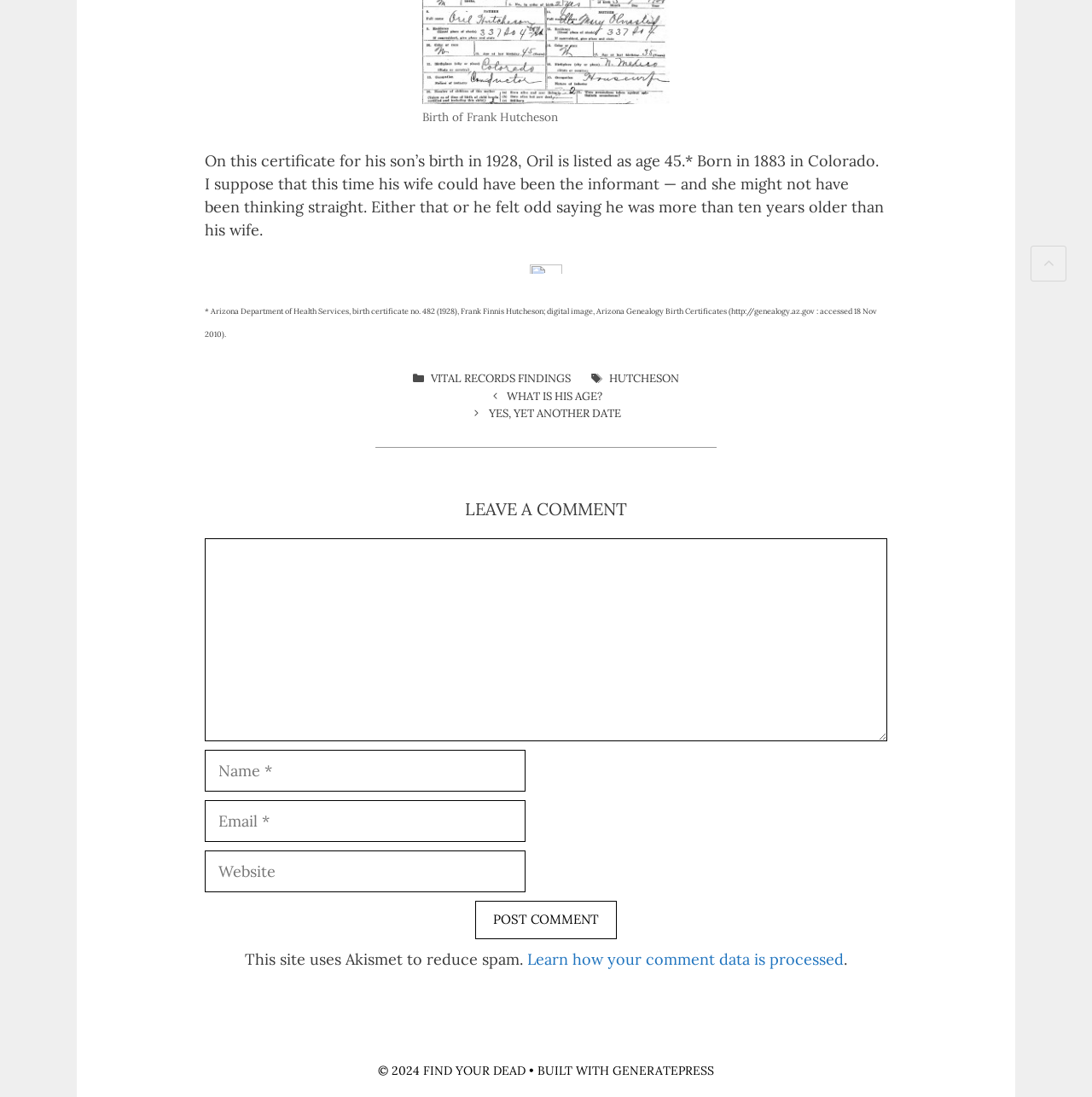What is the function of the button labeled 'Post Comment'?
Answer the question with as much detail as possible.

I found a button labeled 'Post Comment' below the 'Comment' textbox, which suggests that it is used to post a comment after filling in the required information.